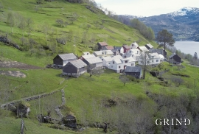What is the terrain like in the area?
Carefully analyze the image and provide a detailed answer to the question.

The caption describes the terrain as gently sloping, which suggests that the land in the area surrounding Havrå gradually descends towards the fjord, creating a serene and picturesque landscape.